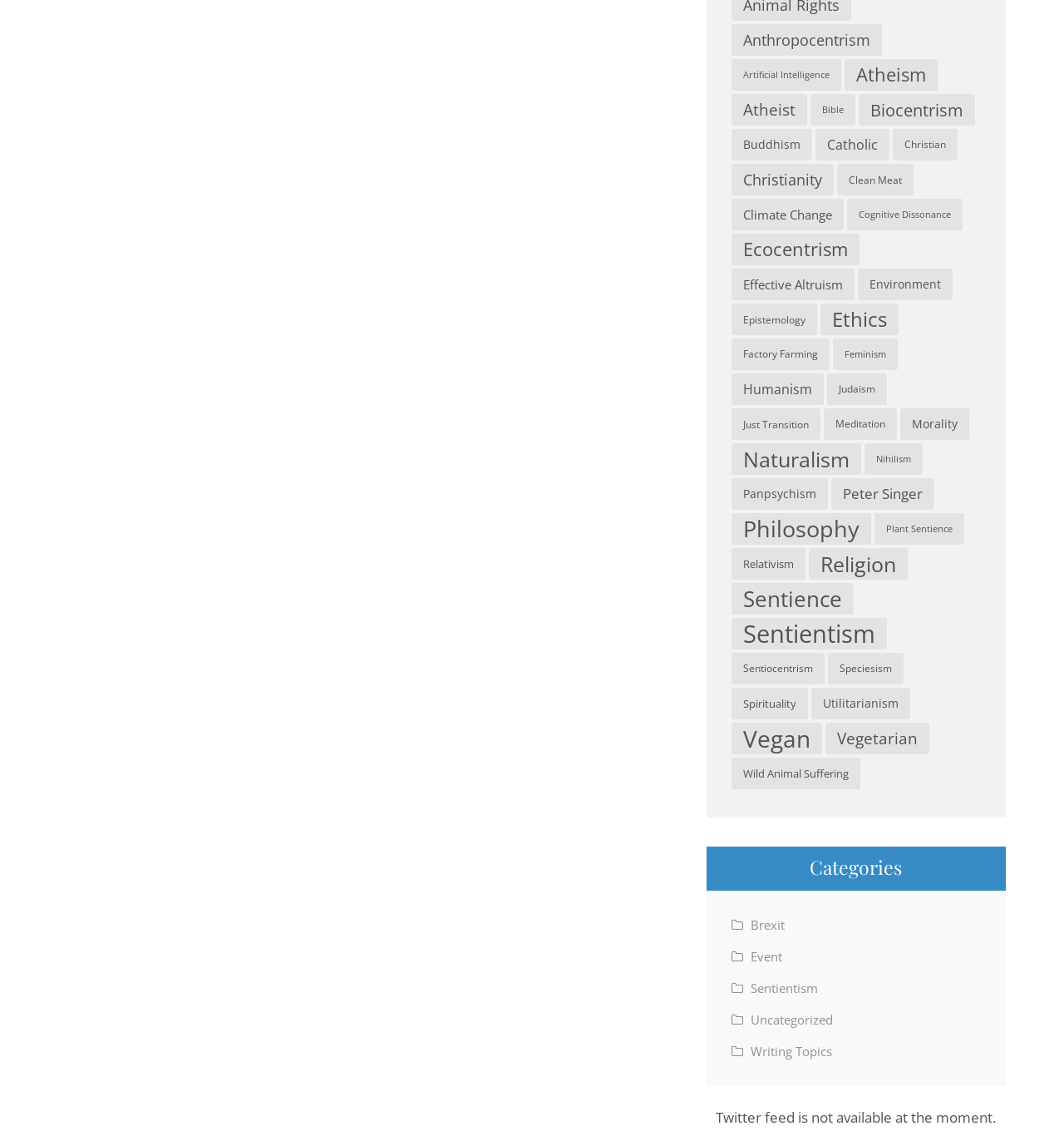What is the category with the fewest items?
Look at the image and provide a detailed response to the question.

I counted the number of items in each category by looking at the links on the webpage. The category with the fewest items is Clean Meat, which has 17 items.